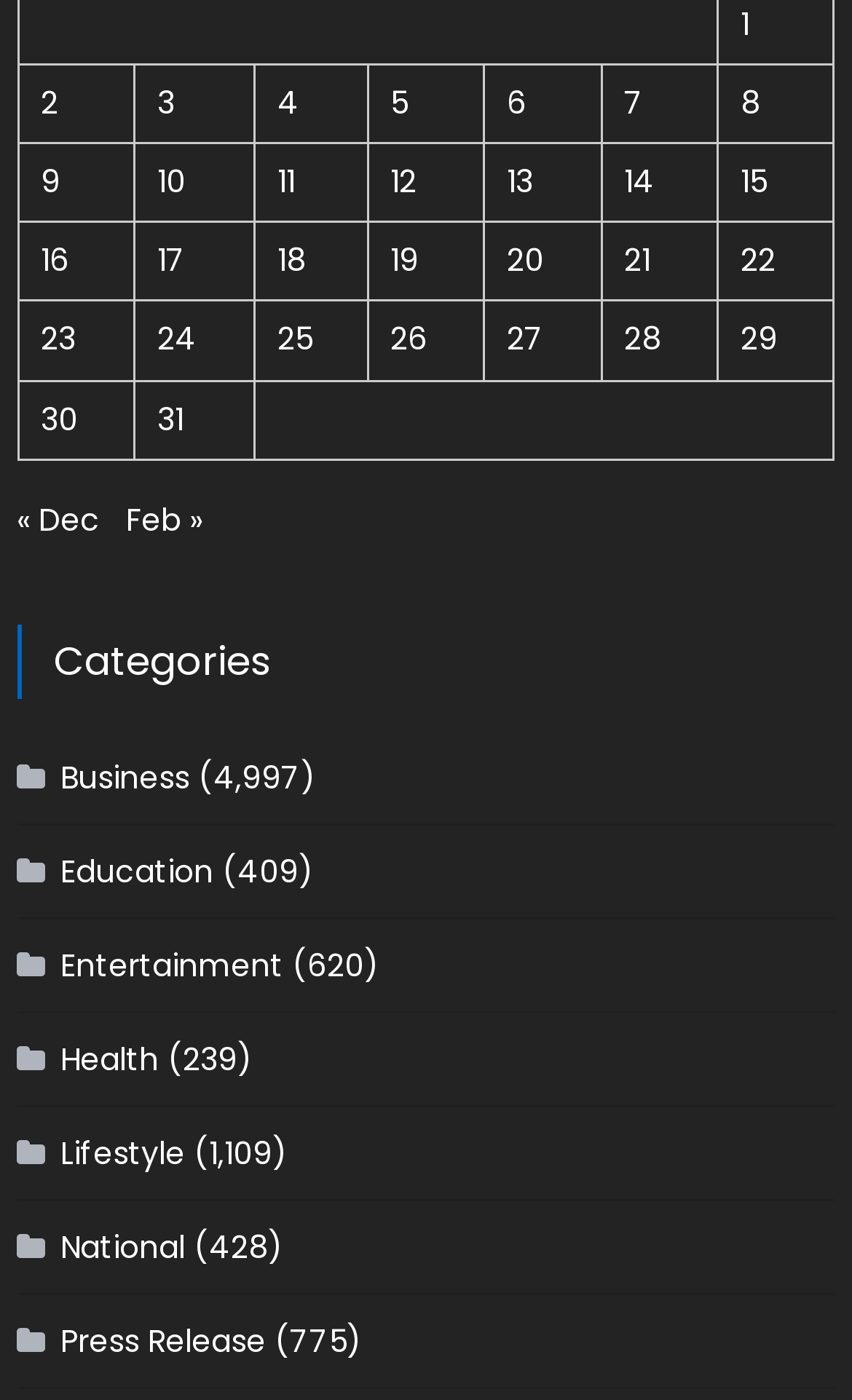Determine the bounding box coordinates of the element that should be clicked to execute the following command: "Click on 'Posts published on January 2, 2023'".

[0.048, 0.057, 0.069, 0.089]